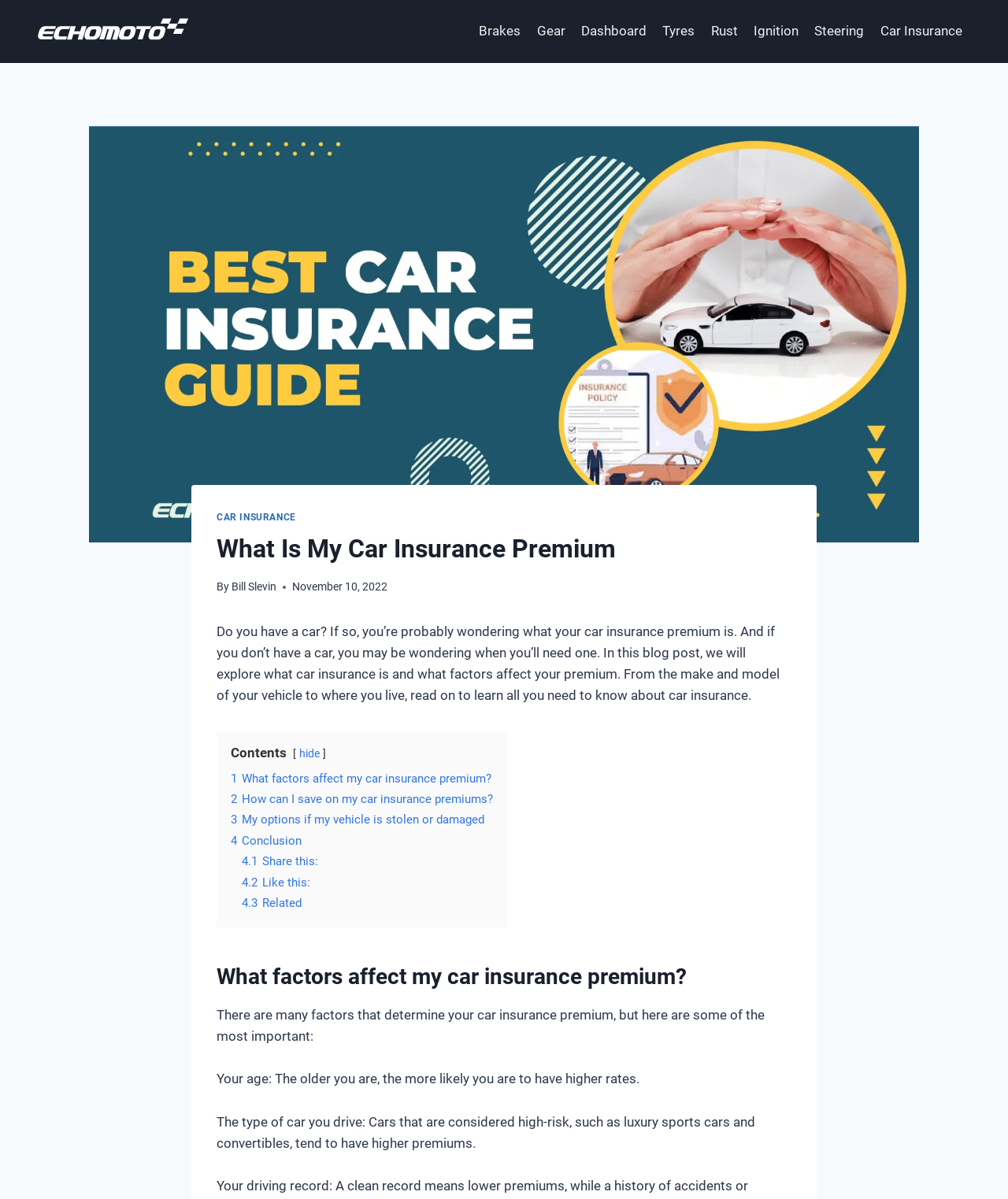Refer to the image and provide an in-depth answer to the question: 
What is the main topic of this webpage?

Based on the webpage content, it is clear that the main topic is car insurance, as it discusses what car insurance is, factors that affect premiums, and how to save on premiums.